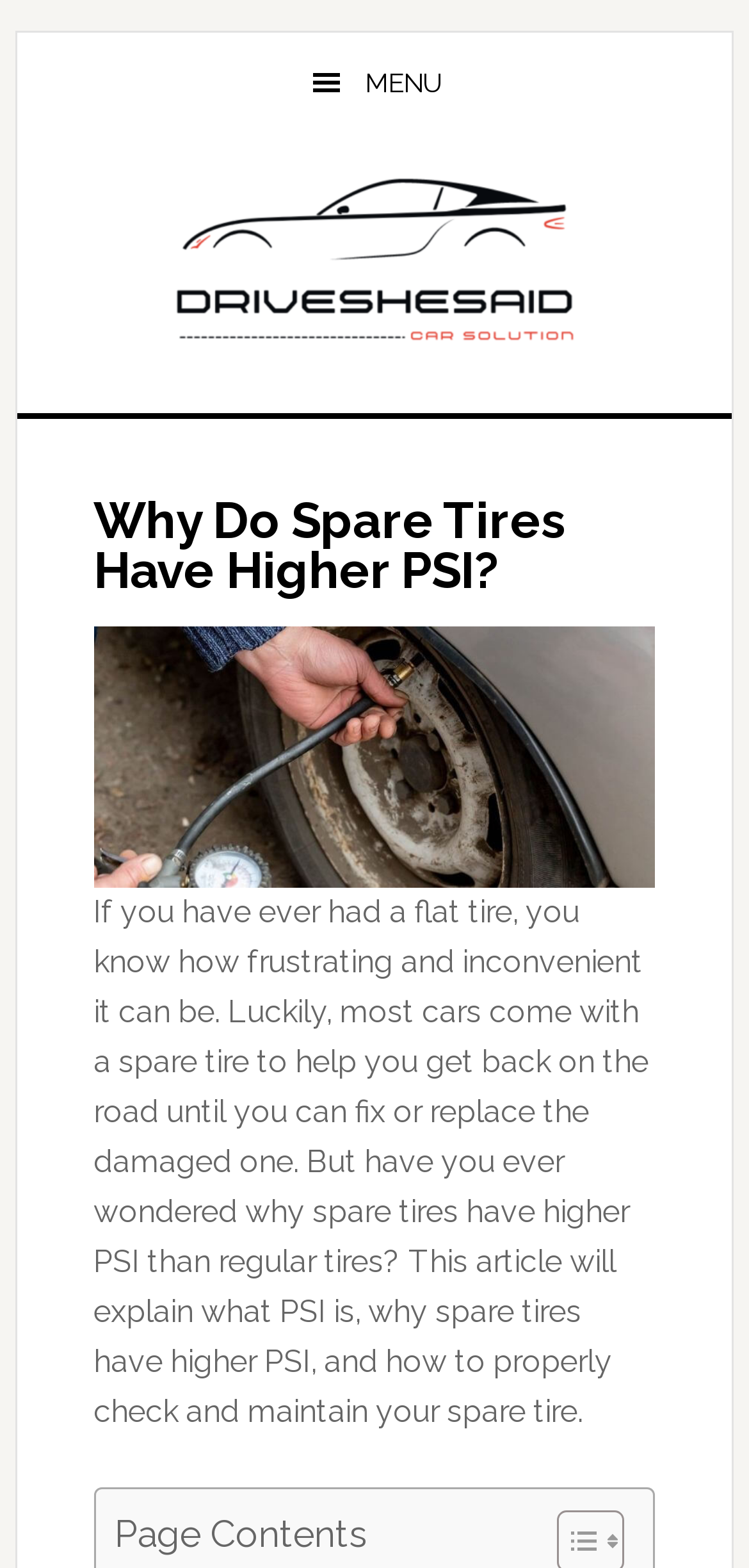What is located below the main heading?
Please look at the screenshot and answer in one word or a short phrase.

An image